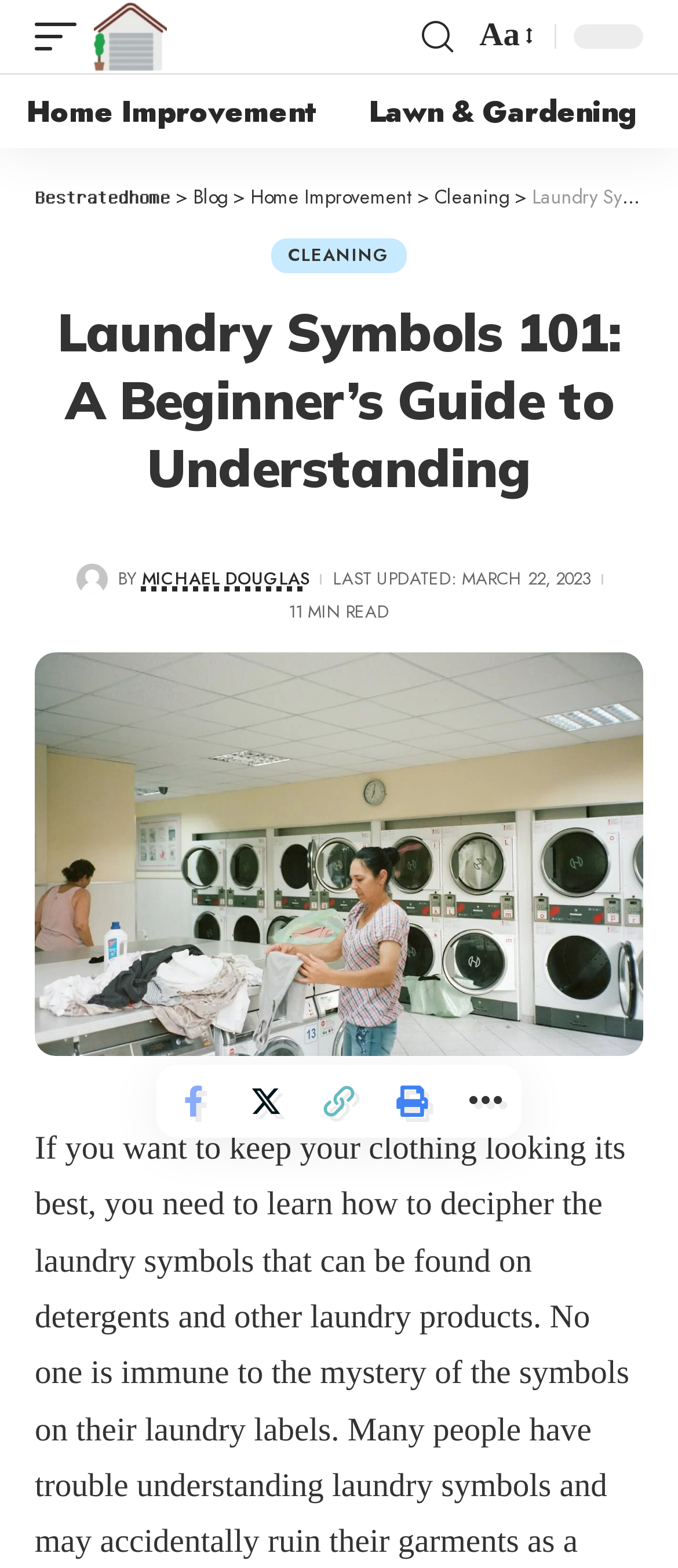What is the author of this article?
Using the visual information, reply with a single word or short phrase.

Michael Douglas